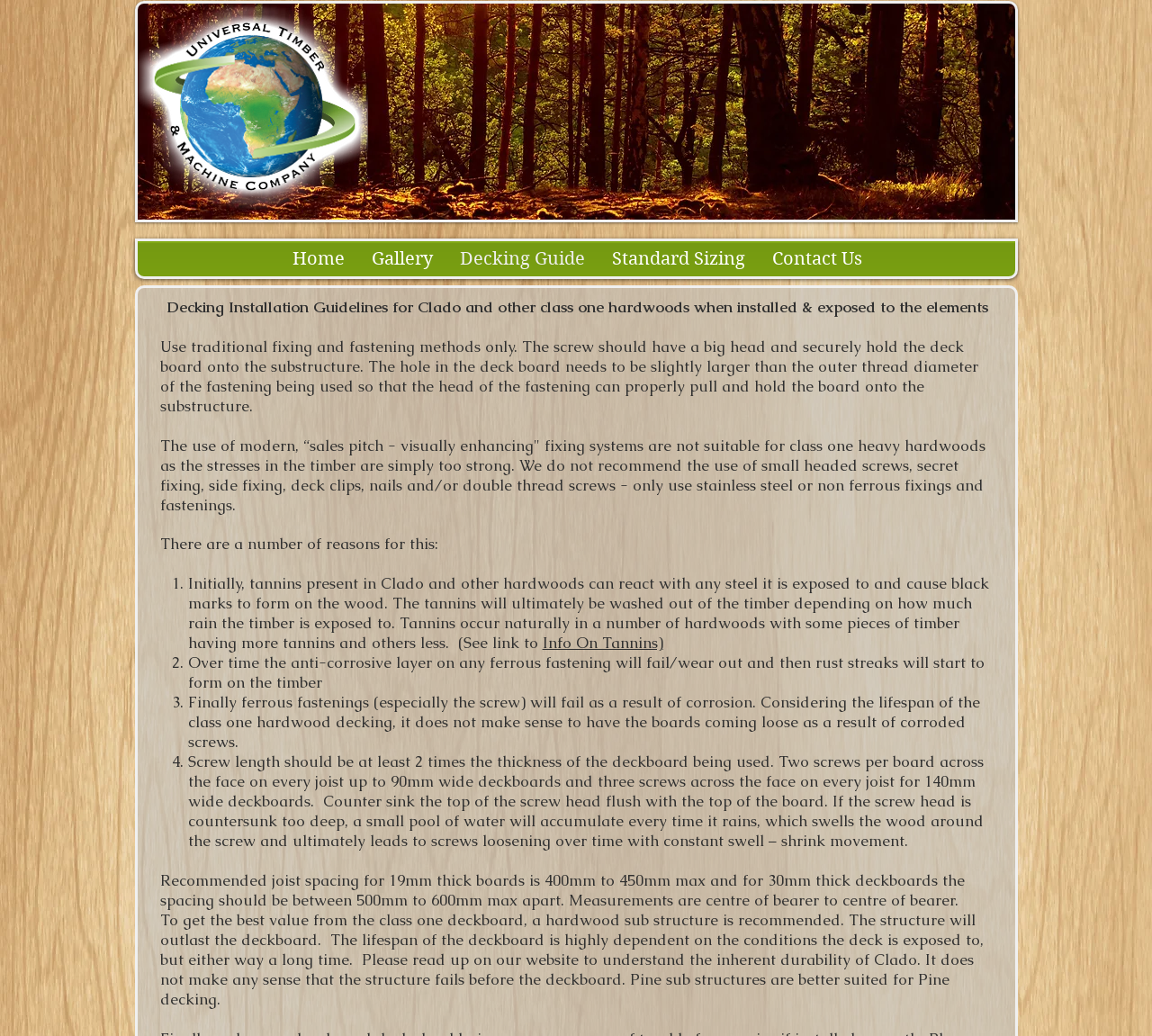Given the description: "Gallery", determine the bounding box coordinates of the UI element. The coordinates should be formatted as four float numbers between 0 and 1, [left, top, right, bottom].

[0.311, 0.237, 0.388, 0.262]